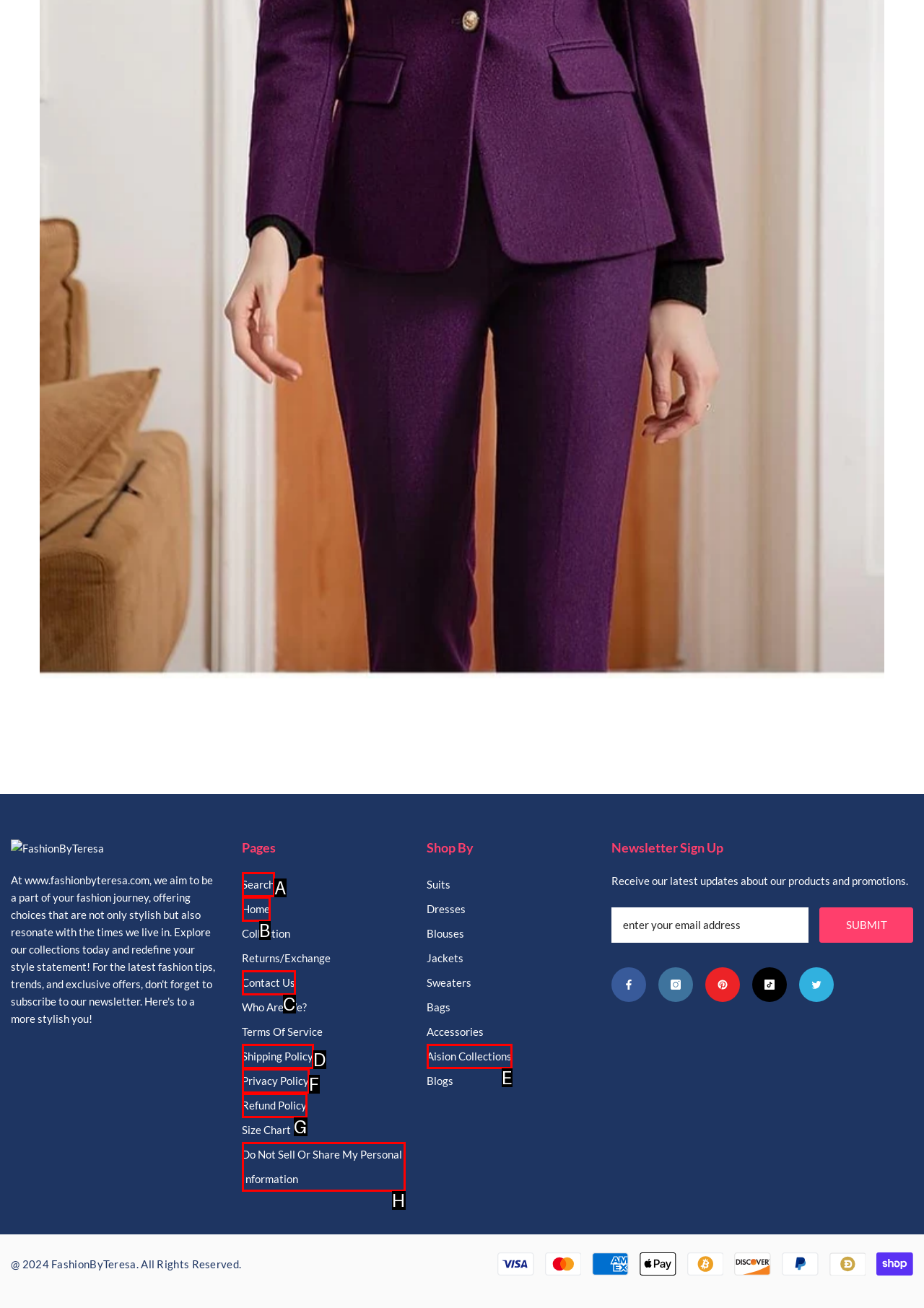Based on the description: @Sky High, find the HTML element that matches it. Provide your answer as the letter of the chosen option.

None